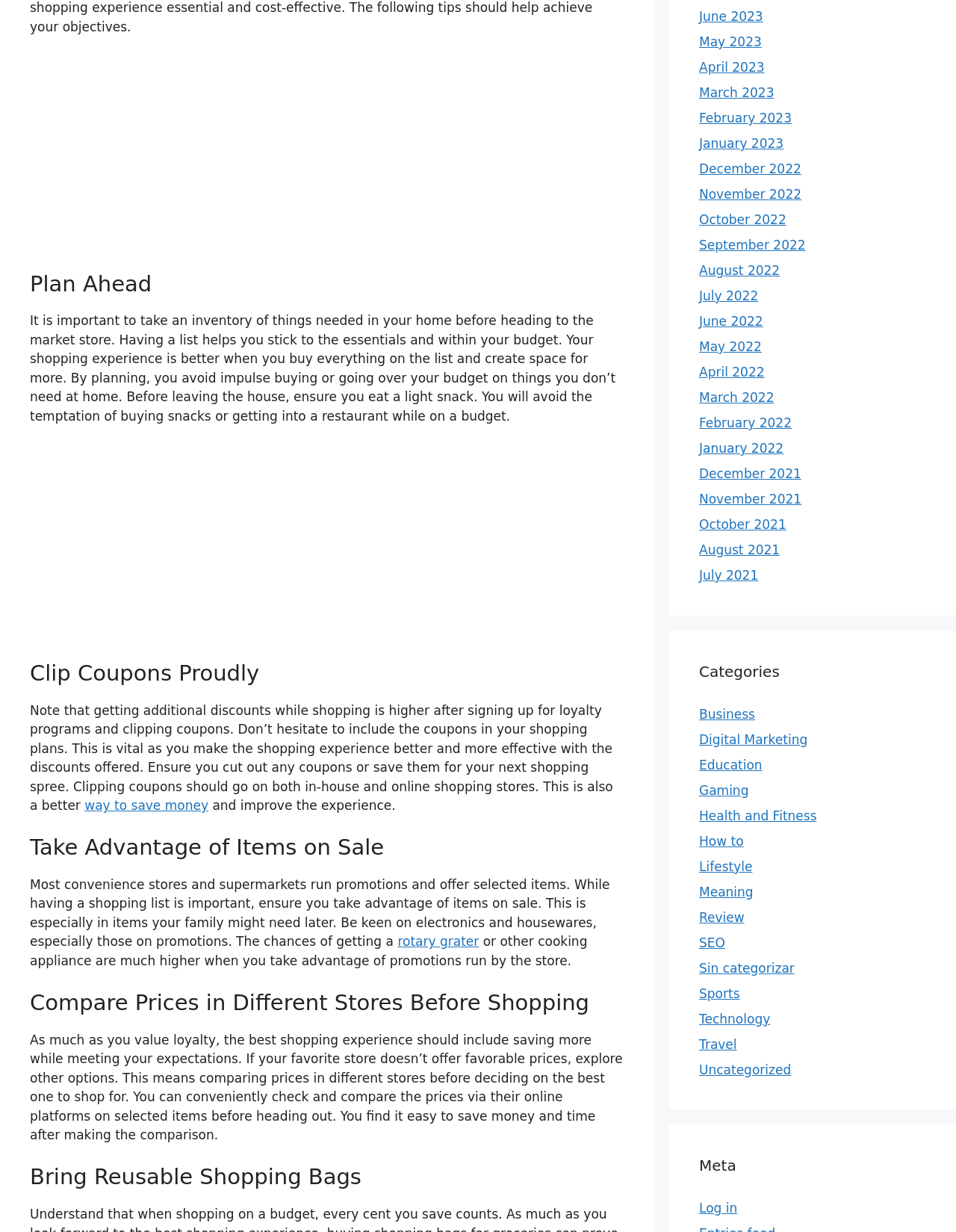Provide the bounding box coordinates for the area that should be clicked to complete the instruction: "Read the article under 'Plan Ahead'".

[0.031, 0.254, 0.644, 0.344]